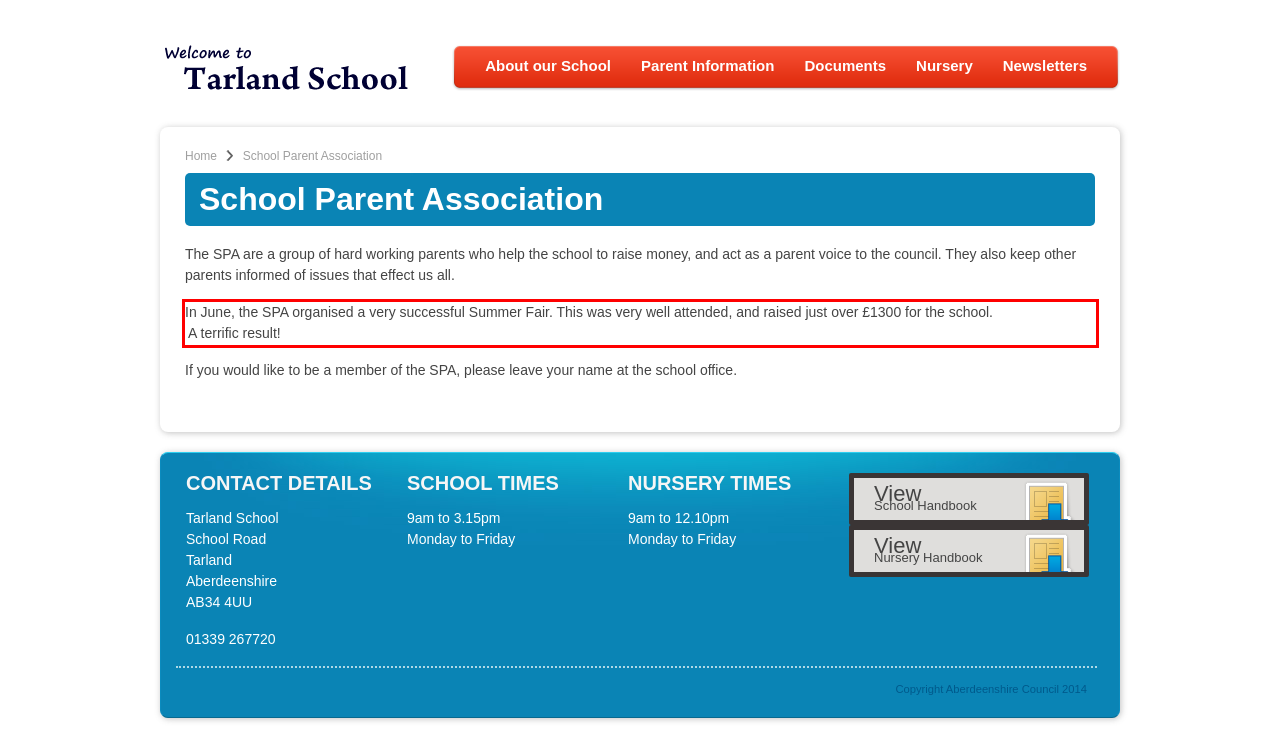Examine the screenshot of the webpage, locate the red bounding box, and perform OCR to extract the text contained within it.

In June, the SPA organised a very successful Summer Fair. This was very well attended, and raised just over £1300 for the school. A terrific result!